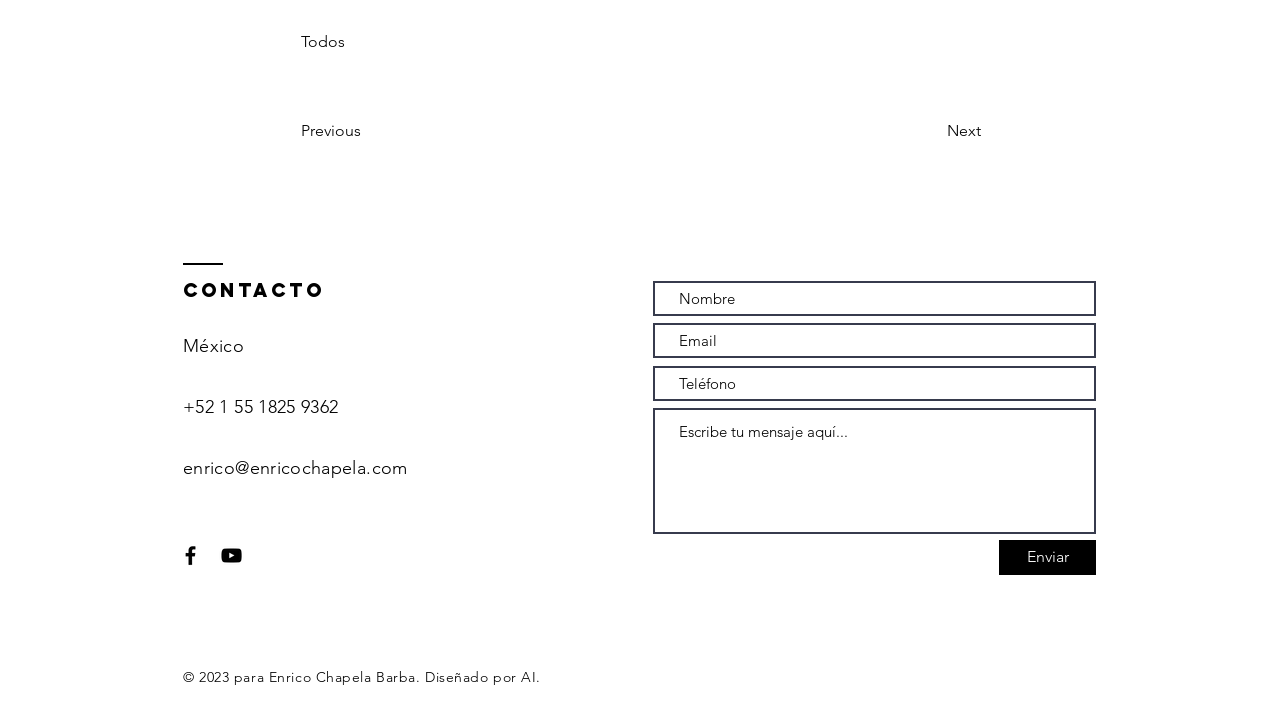Determine the bounding box coordinates of the clickable area required to perform the following instruction: "Click the Previous button". The coordinates should be represented as four float numbers between 0 and 1: [left, top, right, bottom].

[0.235, 0.155, 0.338, 0.211]